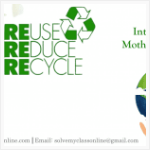Provide your answer in one word or a succinct phrase for the question: 
What is depicted in the colorful design?

The Earth